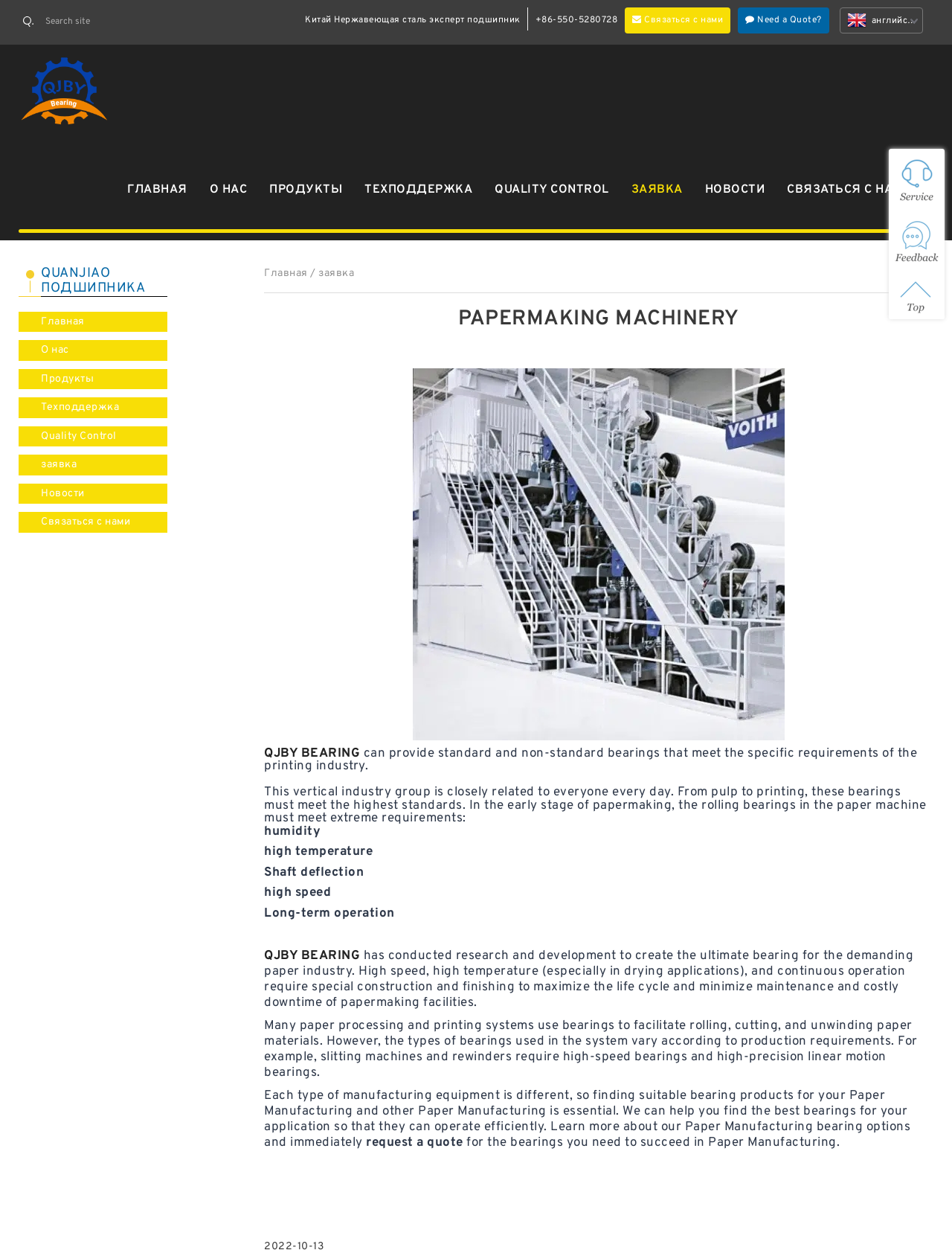Using the provided element description, identify the bounding box coordinates as (top-left x, top-left y, bottom-right x, bottom-right y). Ensure all values are between 0 and 1. Description: Связаться с нами

[0.815, 0.133, 0.969, 0.177]